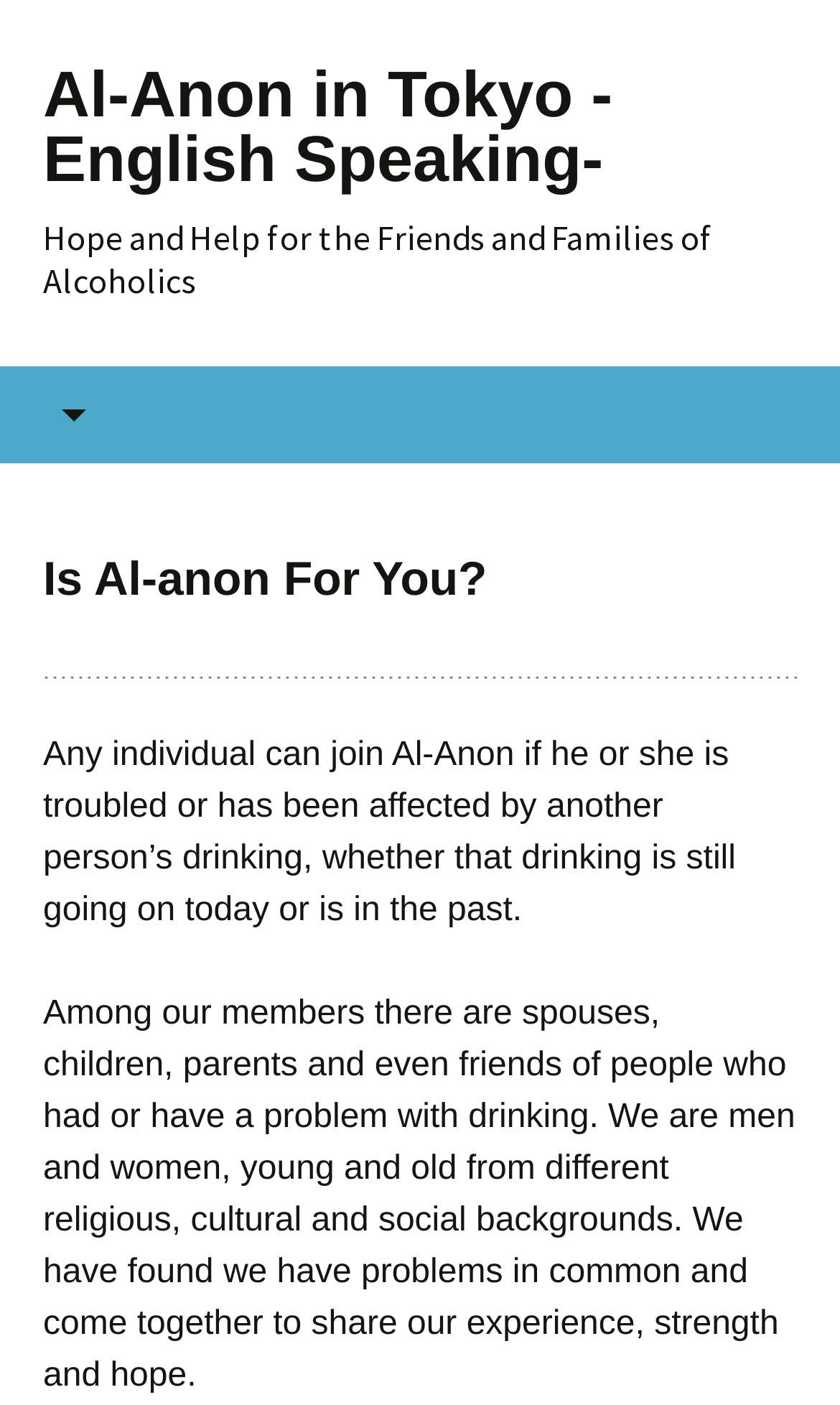Analyze the image and give a detailed response to the question:
Who can join Al-Anon?

According to the webpage, anyone can join Al-Anon if they are troubled or have been affected by another person's drinking, whether that drinking is still going on today or is in the past. This includes spouses, children, parents, and even friends of people who had or have a problem with drinking.